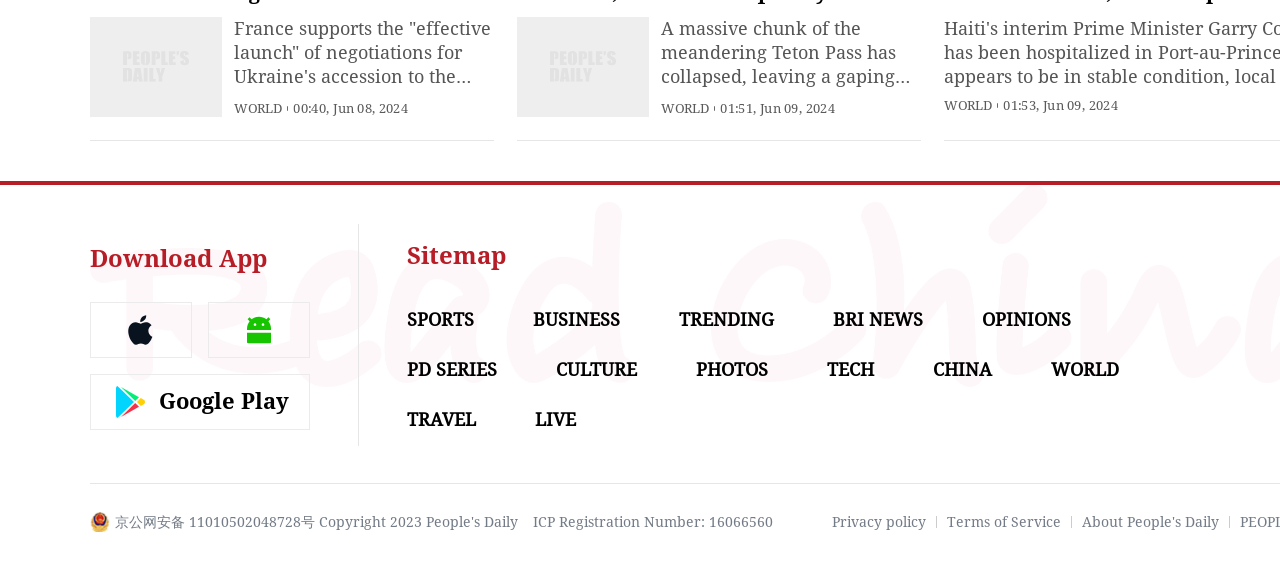How many categories are listed in the bottom section of the webpage?
Please provide a single word or phrase as the answer based on the screenshot.

12